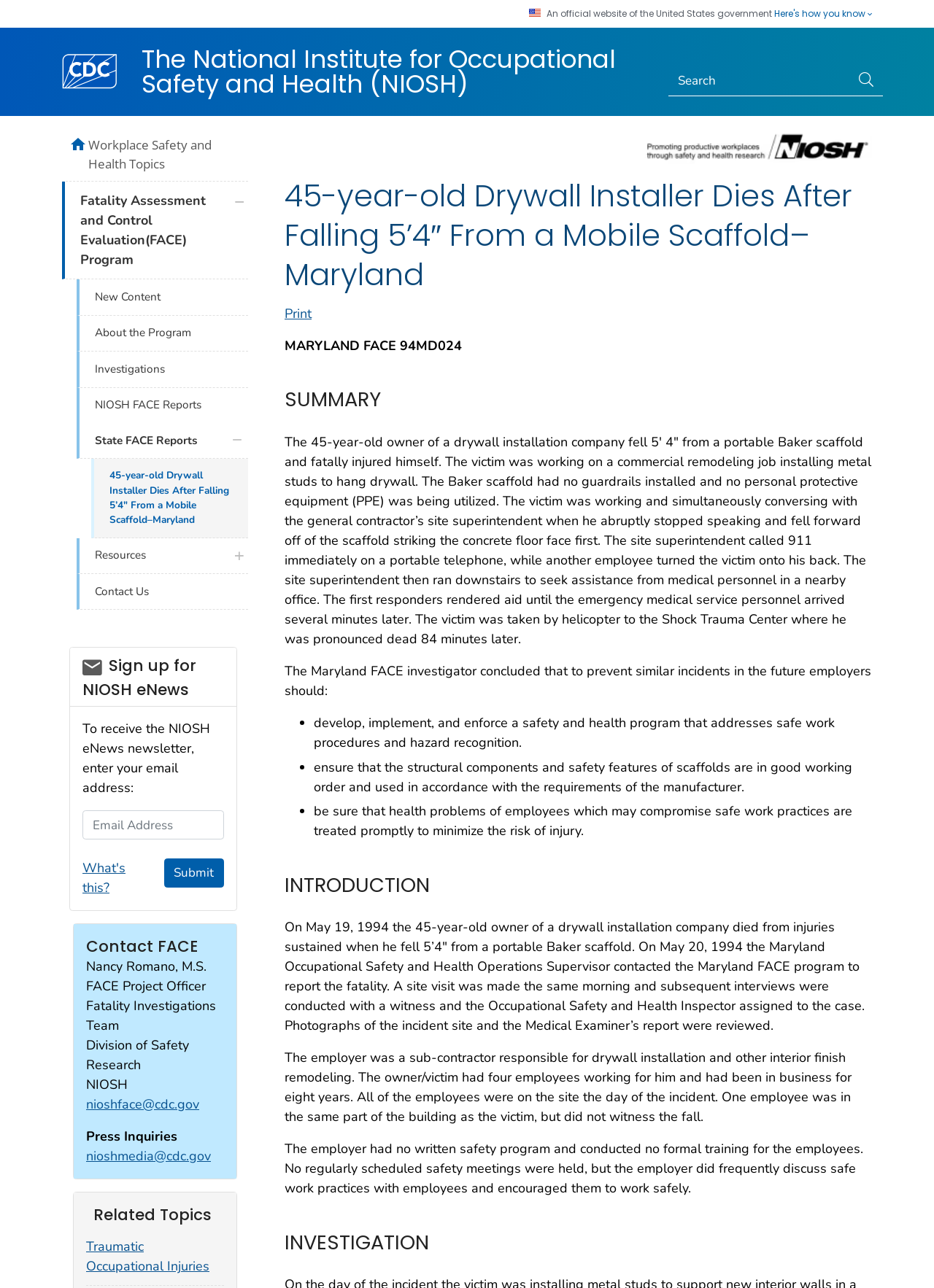Specify the bounding box coordinates of the area to click in order to follow the given instruction: "Contact FACE."

[0.092, 0.85, 0.213, 0.864]